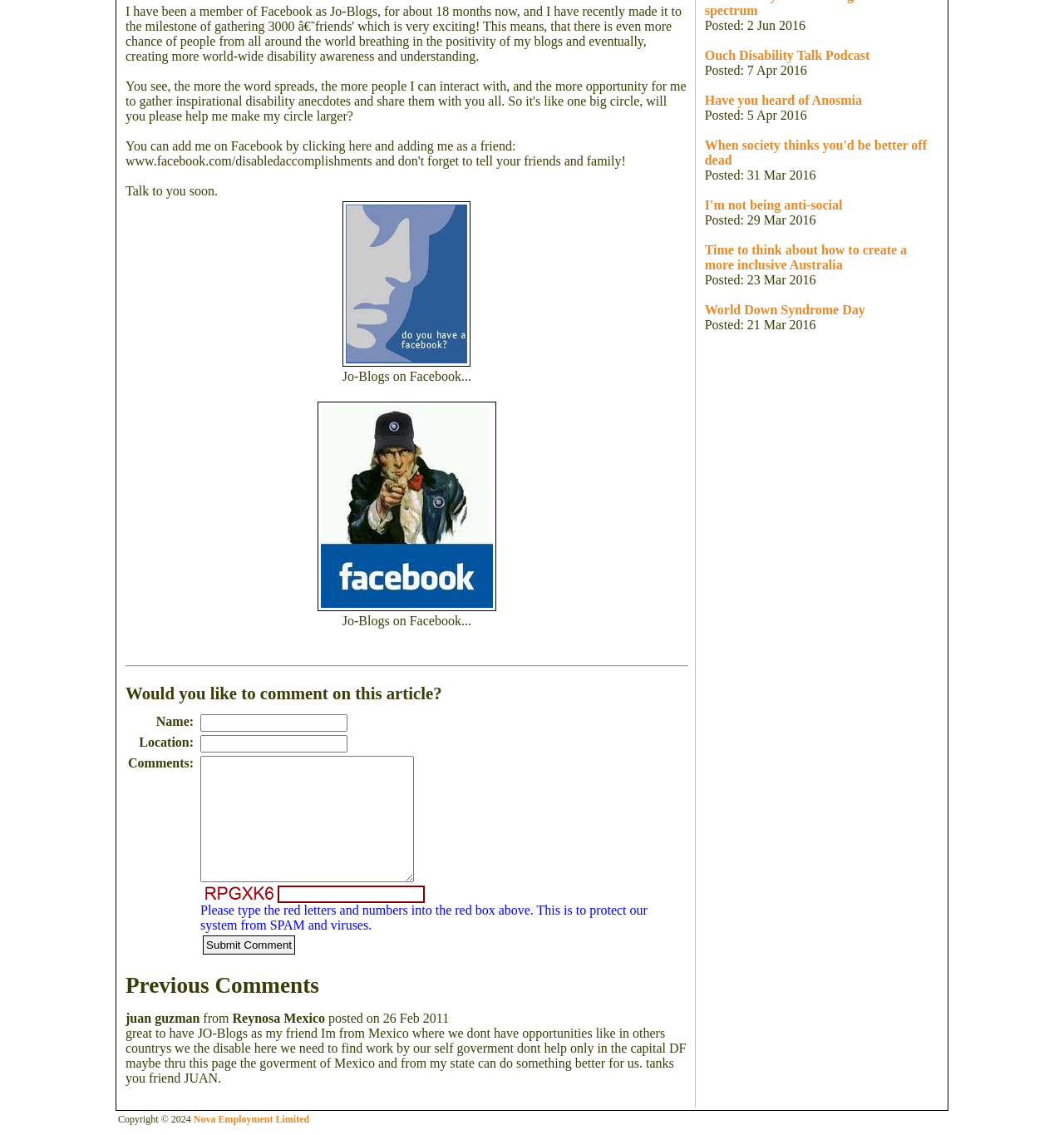Given the element description: "Nova Employment Limited", predict the bounding box coordinates of the UI element it refers to, using four float numbers between 0 and 1, i.e., [left, top, right, bottom].

[0.182, 0.981, 0.291, 0.991]